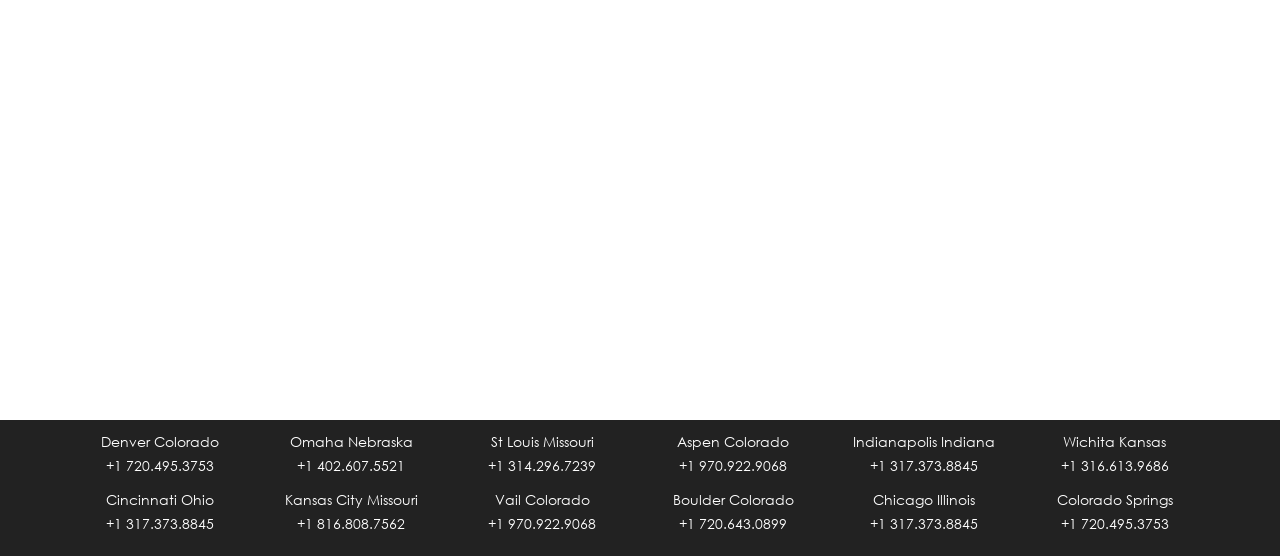Answer the question briefly using a single word or phrase: 
What cities are listed on the webpage?

Multiple cities